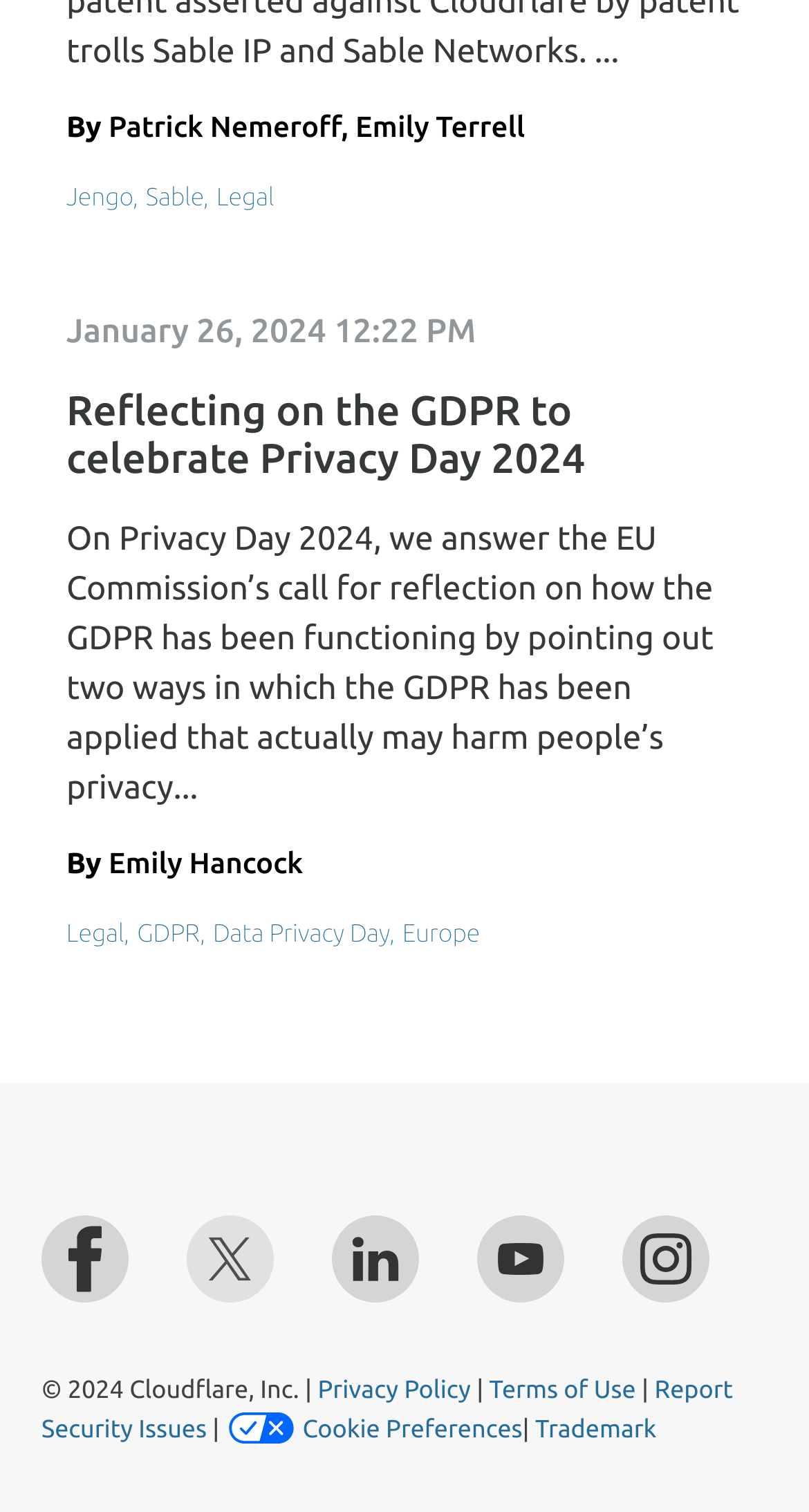What are the available options at the bottom of the webpage?
Using the visual information, reply with a single word or short phrase.

Privacy Policy, Terms of Use, Report Security Issues, Cookie Preferences, Trademark